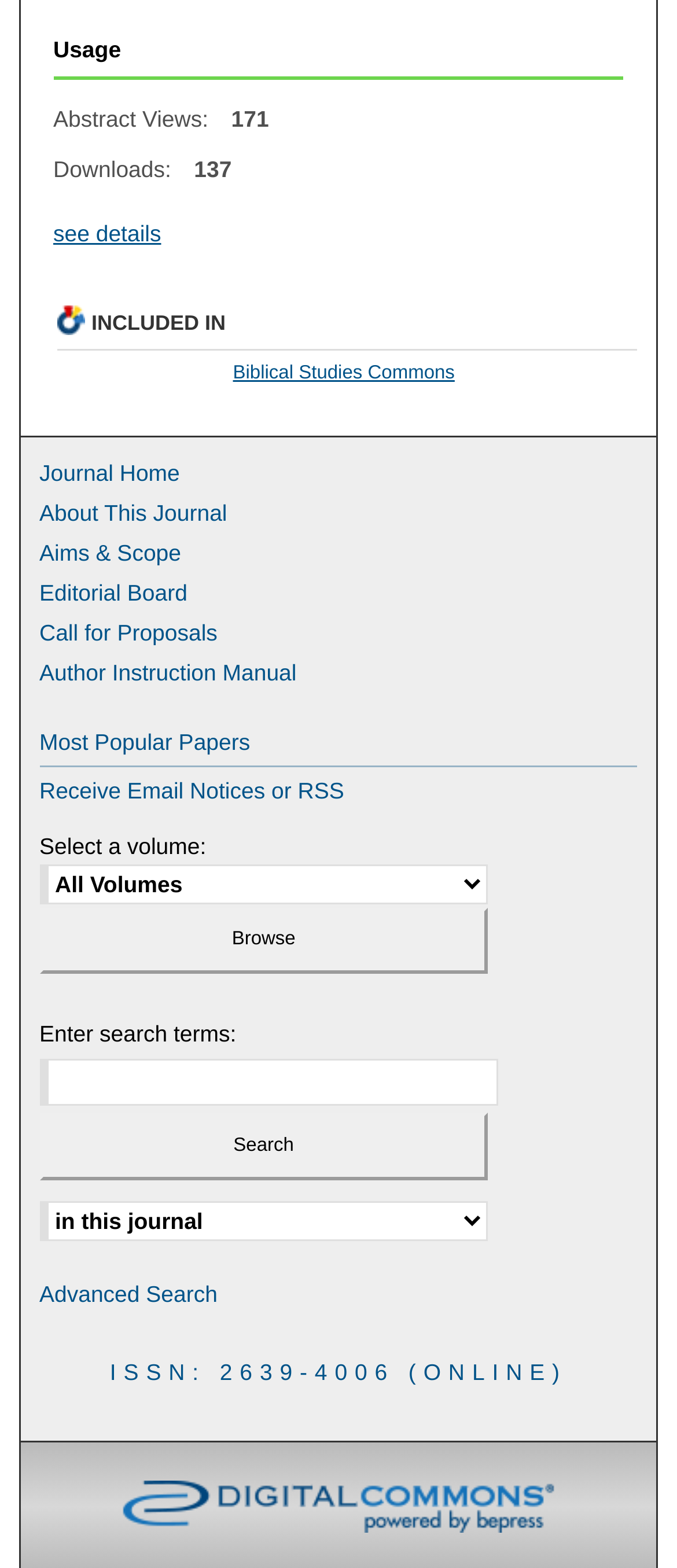Pinpoint the bounding box coordinates of the area that should be clicked to complete the following instruction: "Search for papers". The coordinates must be given as four float numbers between 0 and 1, i.e., [left, top, right, bottom].

[0.058, 0.71, 0.721, 0.752]